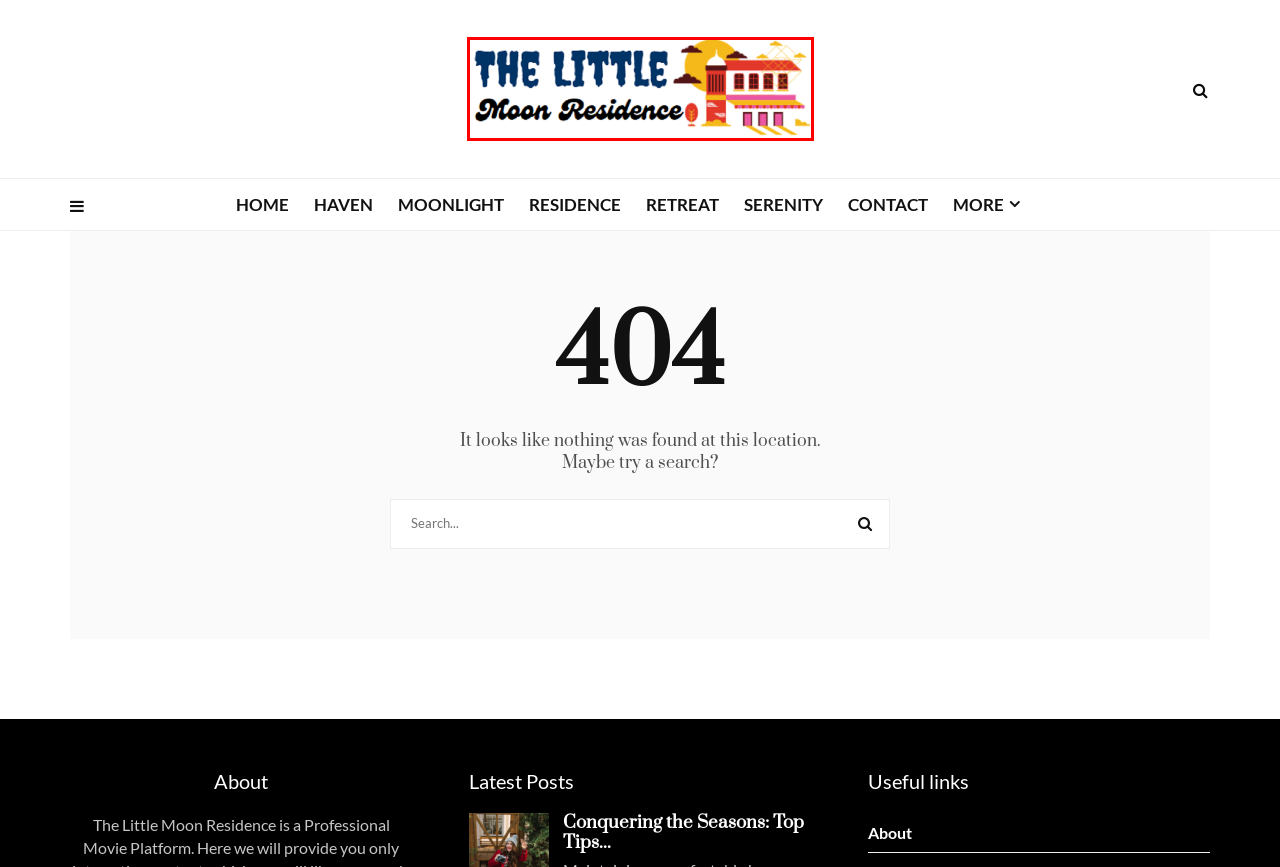You have a screenshot of a webpage with an element surrounded by a red bounding box. Choose the webpage description that best describes the new page after clicking the element inside the red bounding box. Here are the candidates:
A. Contact The Little Moon Residence: Elevate Your Lifestyle with Us
B. Secret Residence for 2024 | thelittlemoonresidence.com
C. Secret Serenity for 2024 | thelittlemoonresidence.com
D. Secret Retreat for 2024 | thelittlemoonresidence.com
E. Secret Moonlight for 2024 | thelittlemoonresidence.com
F. About - The Little Moon Residence
G. Secret Haven for 2024 | thelittlemoonresidence.com
H. Find Your Paradise at The Little Moon Residence: Where Memories are Made

H